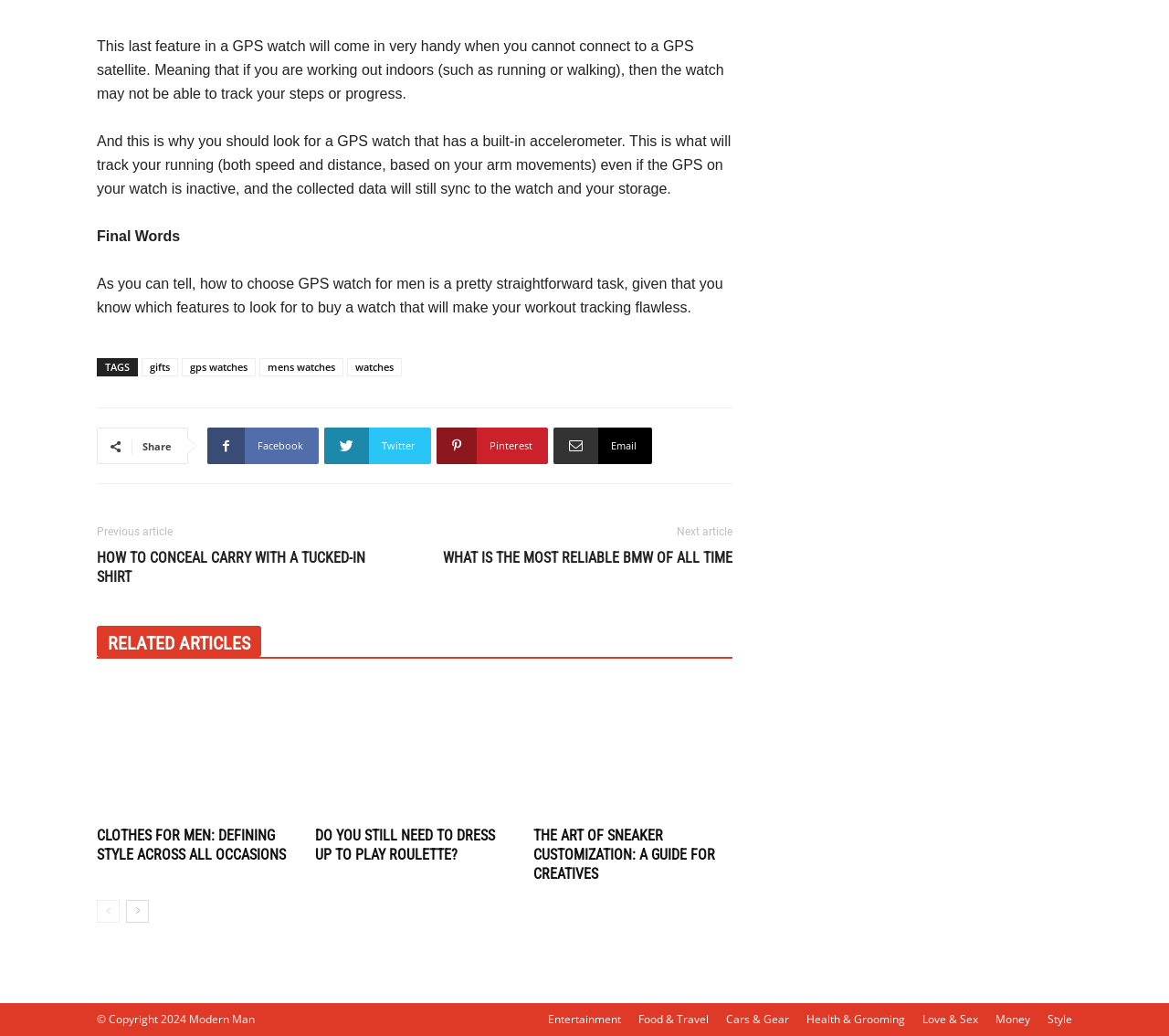What is the copyright year mentioned at the bottom of the webpage?
Please provide a comprehensive answer based on the contents of the image.

The copyright year mentioned at the bottom of the webpage is 2024, which is indicated by the StaticText element with the text '© Copyright 2024 Modern Man' and bounding box coordinates [0.083, 0.976, 0.218, 0.991].